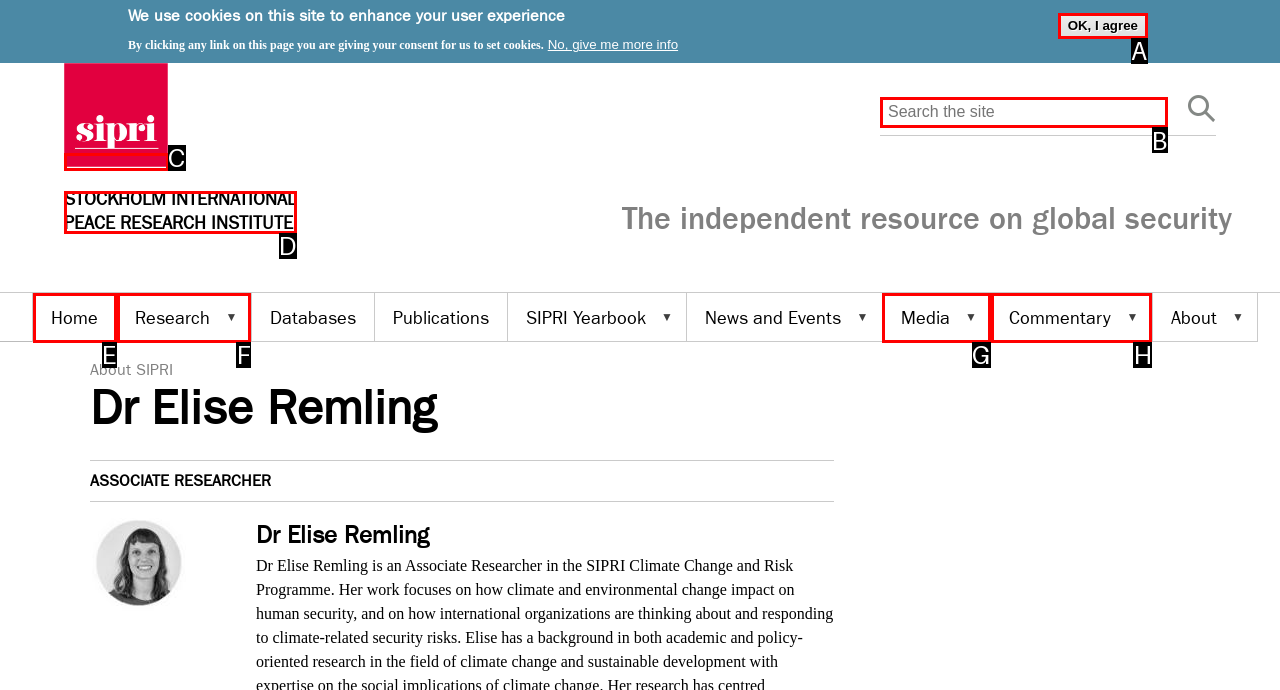Pick the right letter to click to achieve the task: search for something
Answer with the letter of the correct option directly.

B